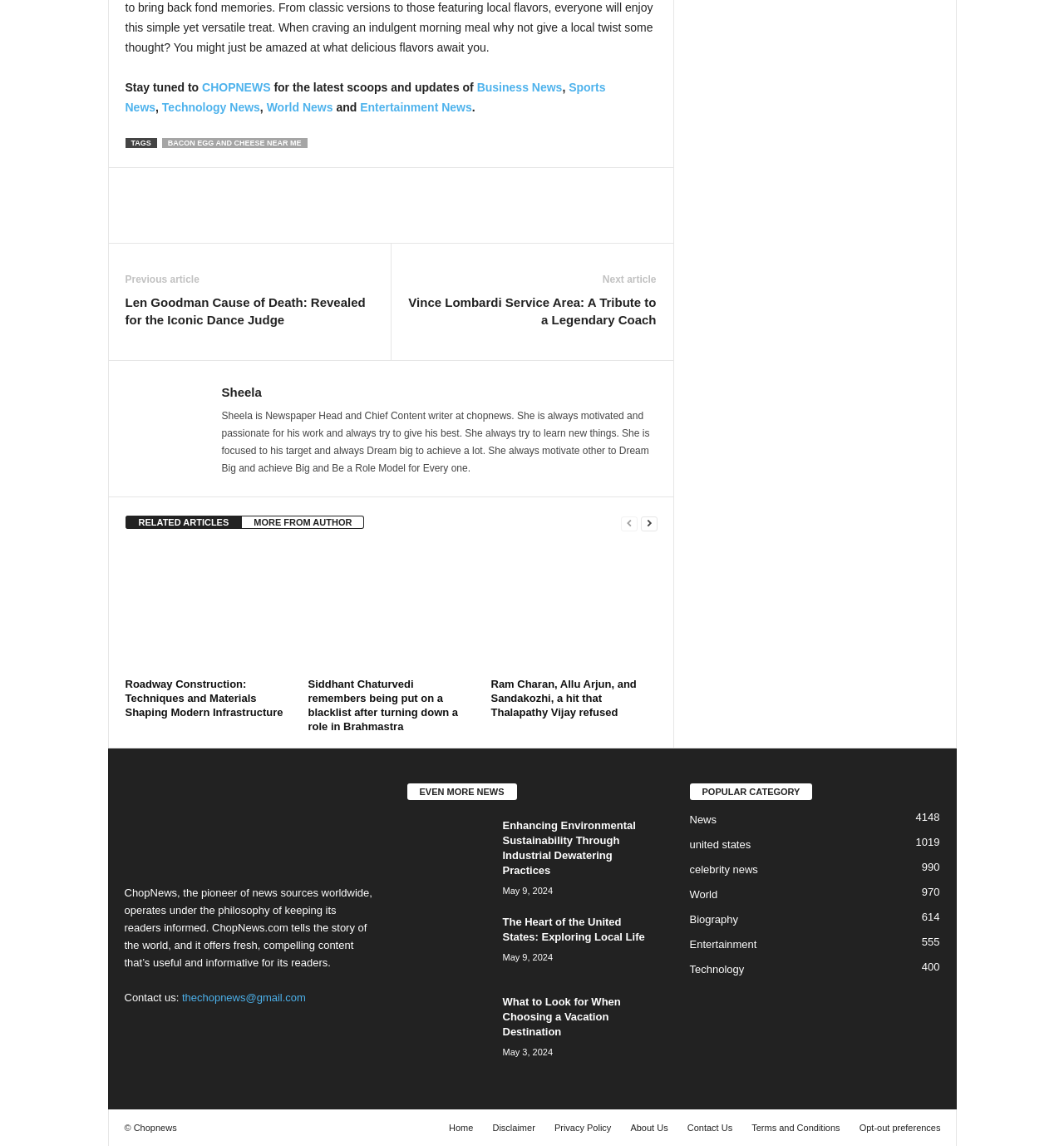Who is the author of the article 'Len Goodman Cause of Death: Revealed for the Iconic Dance Judge'?
Please use the image to provide an in-depth answer to the question.

The author of the article 'Len Goodman Cause of Death: Revealed for the Iconic Dance Judge' is Sheela, who is the Newspaper Head and Chief Content writer at ChopNews, as mentioned in the article.